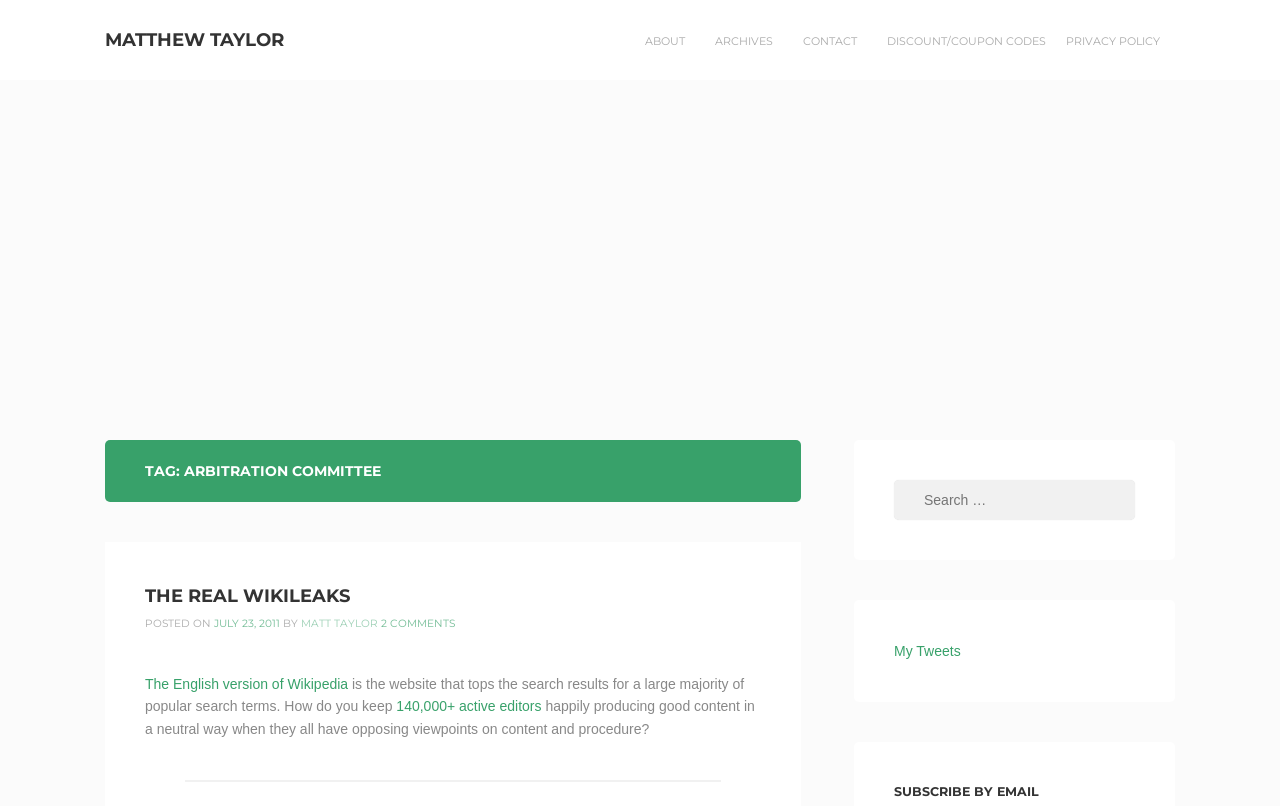Please identify the bounding box coordinates of the element on the webpage that should be clicked to follow this instruction: "Contact the pastor". The bounding box coordinates should be given as four float numbers between 0 and 1, formatted as [left, top, right, bottom].

None